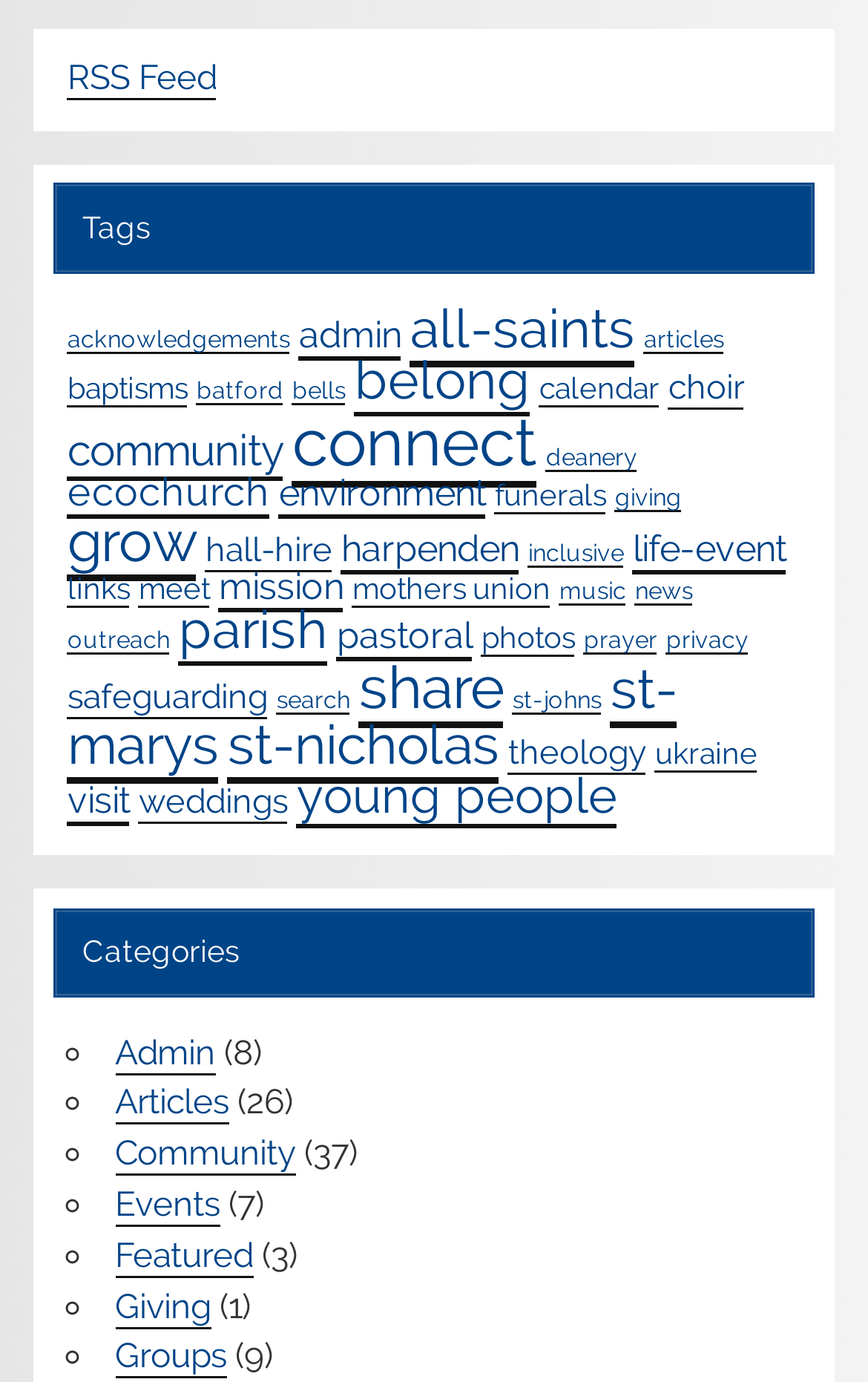Identify the bounding box coordinates for the UI element mentioned here: "belong". Provide the coordinates as four float values between 0 and 1, i.e., [left, top, right, bottom].

[0.409, 0.253, 0.611, 0.302]